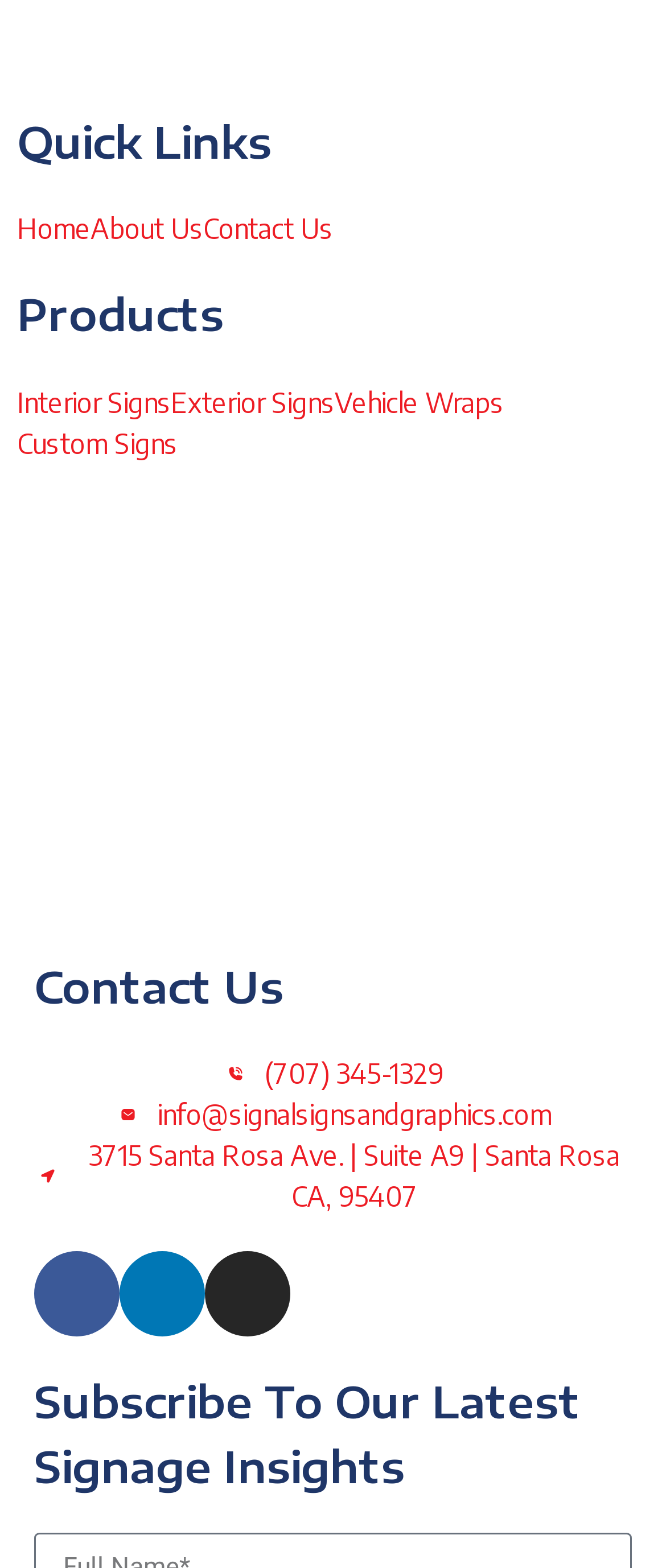Please give the bounding box coordinates of the area that should be clicked to fulfill the following instruction: "Click on Home". The coordinates should be in the format of four float numbers from 0 to 1, i.e., [left, top, right, bottom].

[0.026, 0.133, 0.136, 0.159]